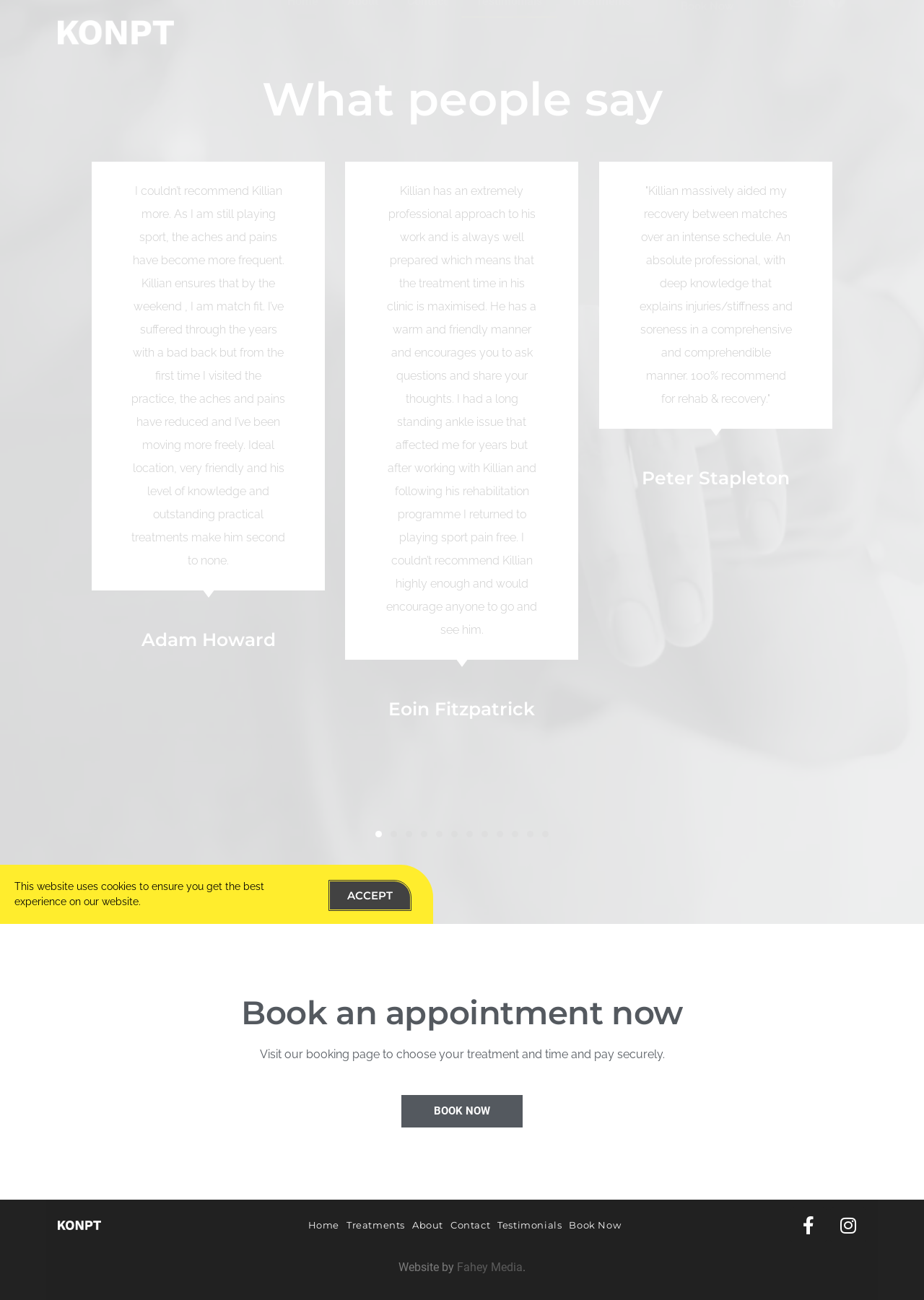Find the bounding box coordinates of the clickable region needed to perform the following instruction: "Login to my account". The coordinates should be provided as four float numbers between 0 and 1, i.e., [left, top, right, bottom].

None